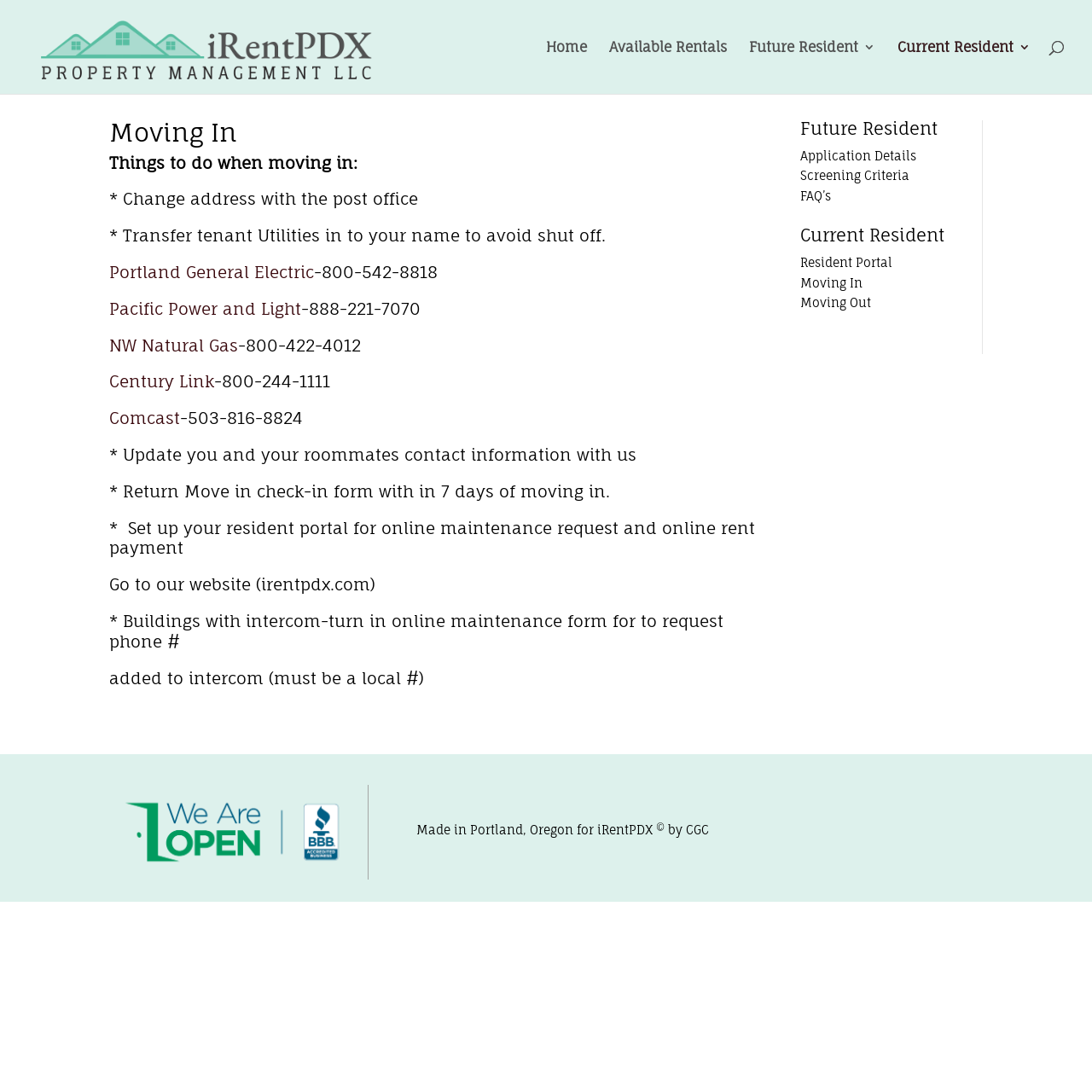Please give a succinct answer using a single word or phrase:
What is the copyright information at the bottom of the webpage?

Made in Portland, Oregon for iRentPDX © by CGC